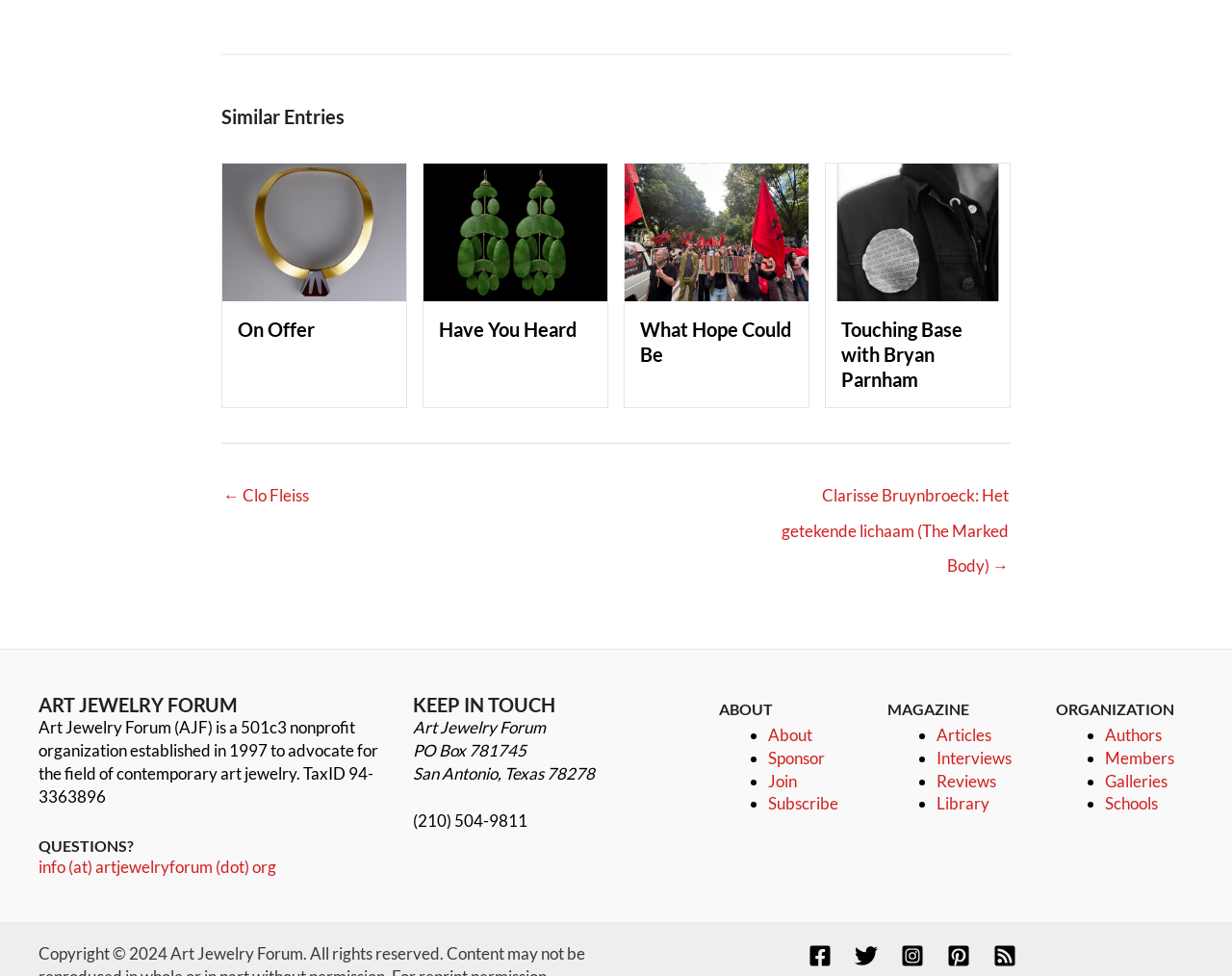Identify the coordinates of the bounding box for the element described below: "Awf Al-Jazuli". Return the coordinates as four float numbers between 0 and 1: [left, top, right, bottom].

None